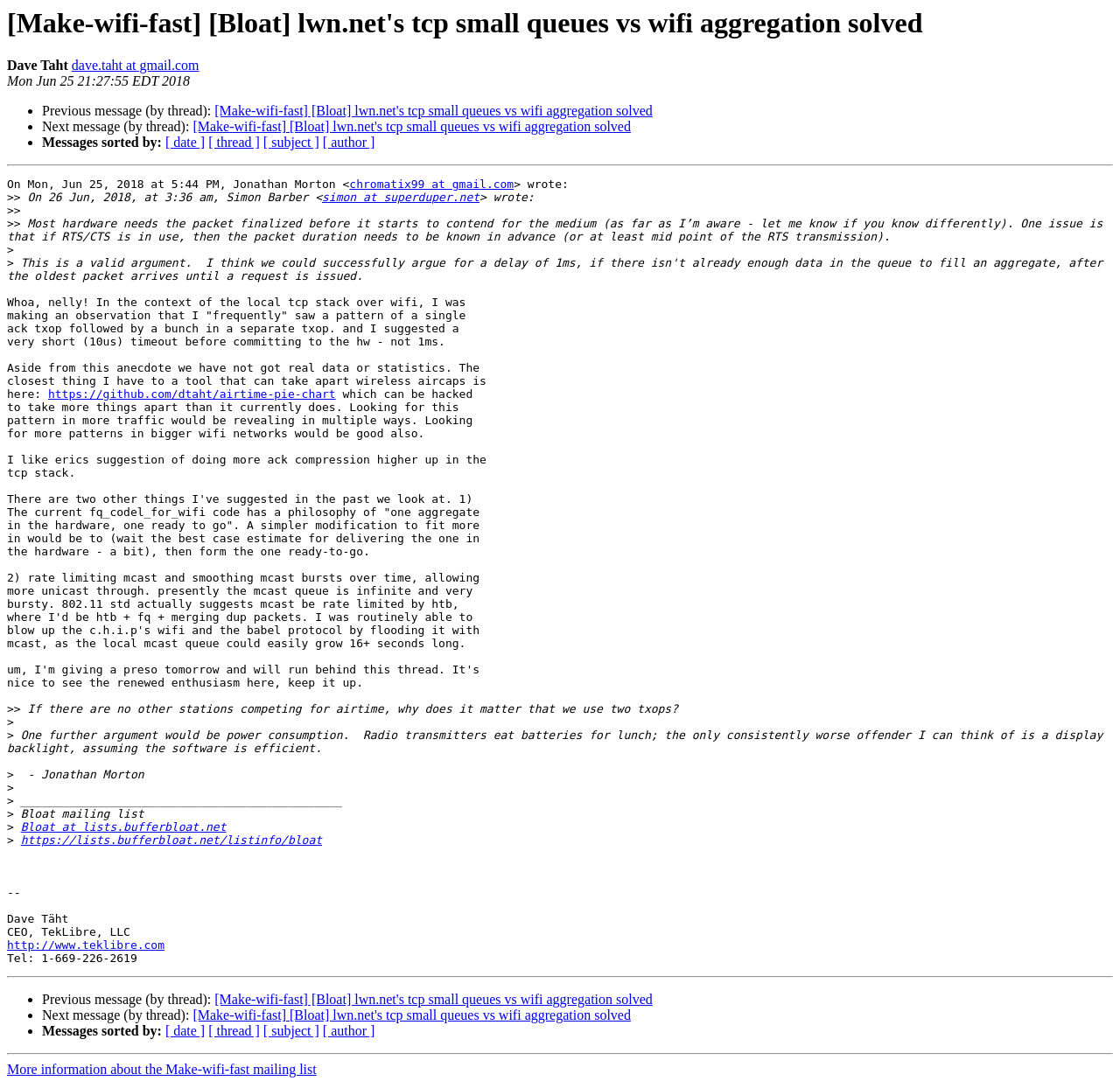Please determine the bounding box coordinates of the element's region to click for the following instruction: "Visit Dave Taht's email".

[0.064, 0.053, 0.178, 0.067]